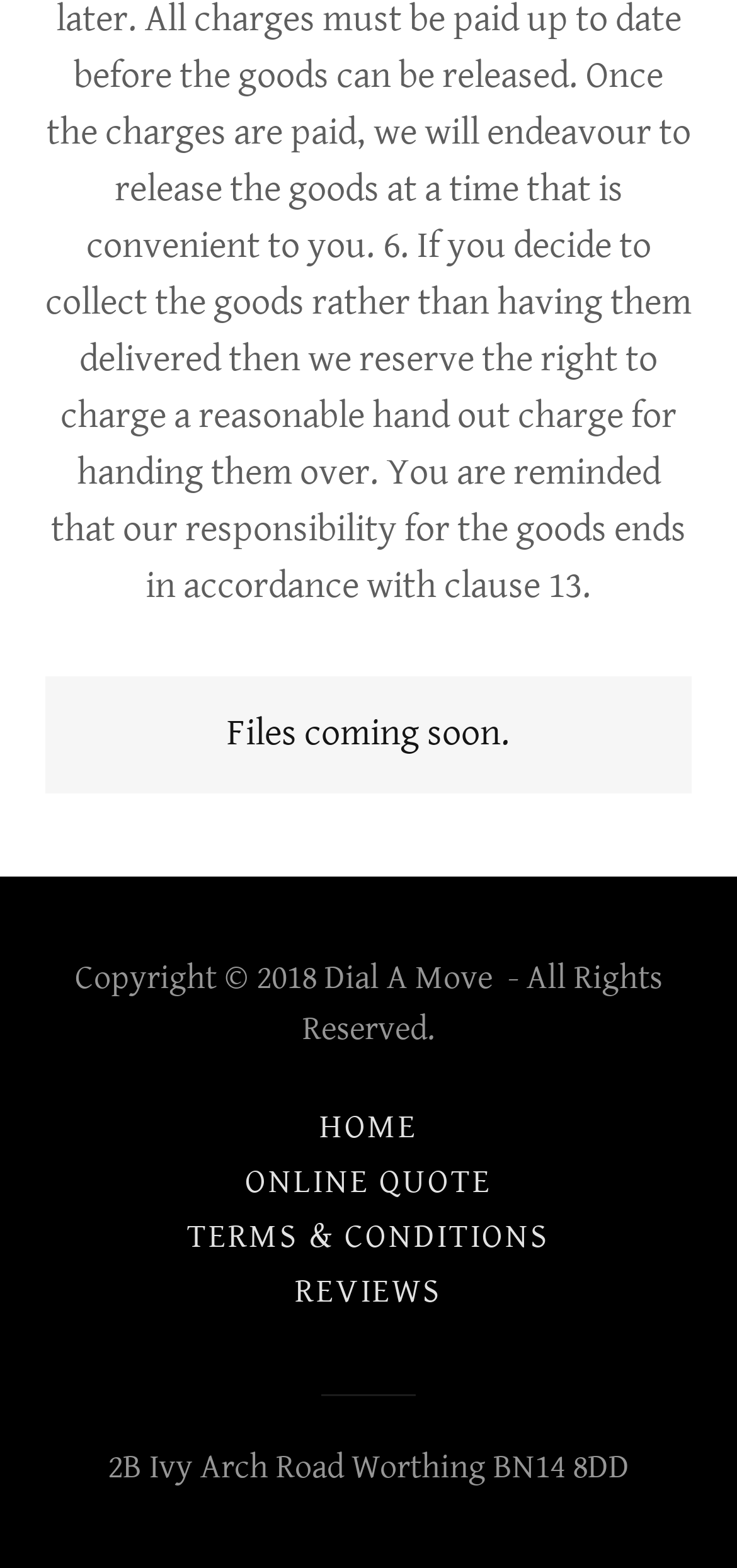Please find the bounding box for the UI element described by: "Online Quote".

[0.312, 0.736, 0.688, 0.771]